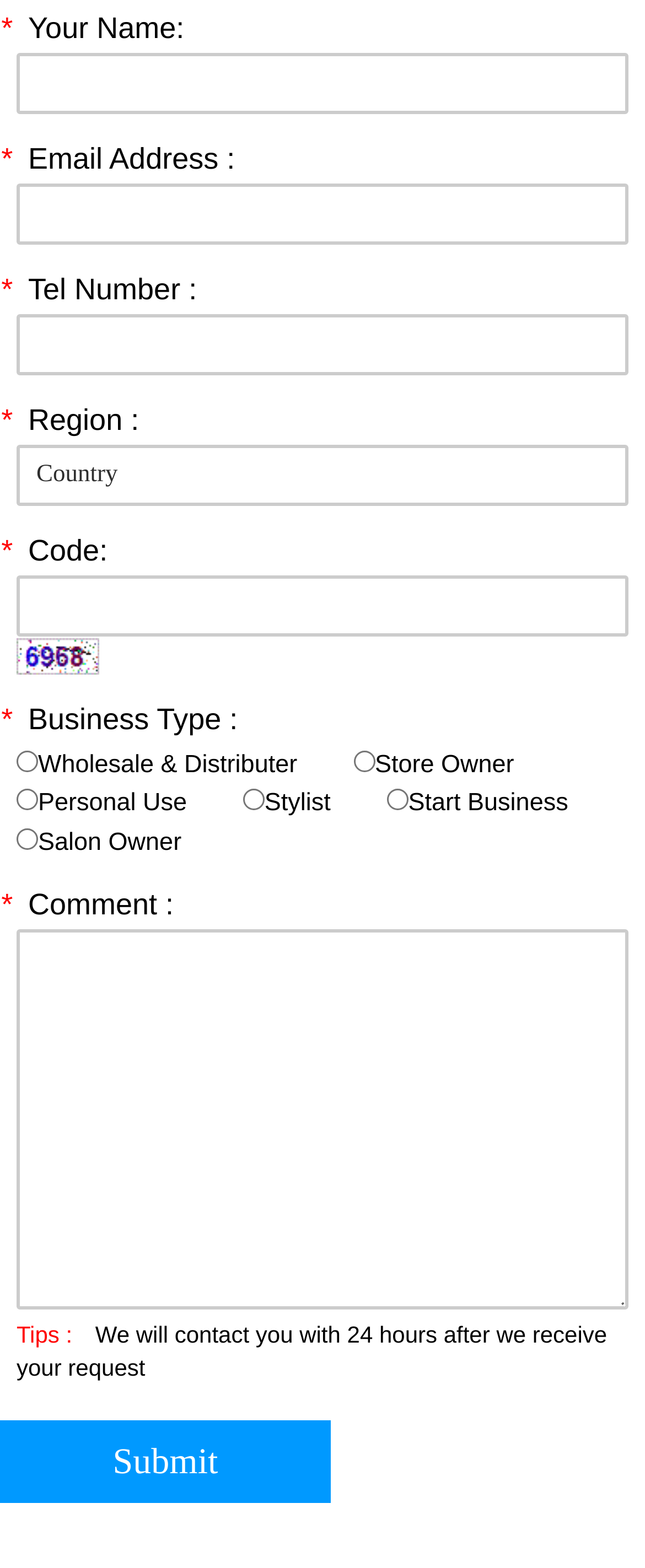Locate the bounding box coordinates of the clickable area needed to fulfill the instruction: "Choose your business type".

[0.026, 0.478, 0.797, 0.496]